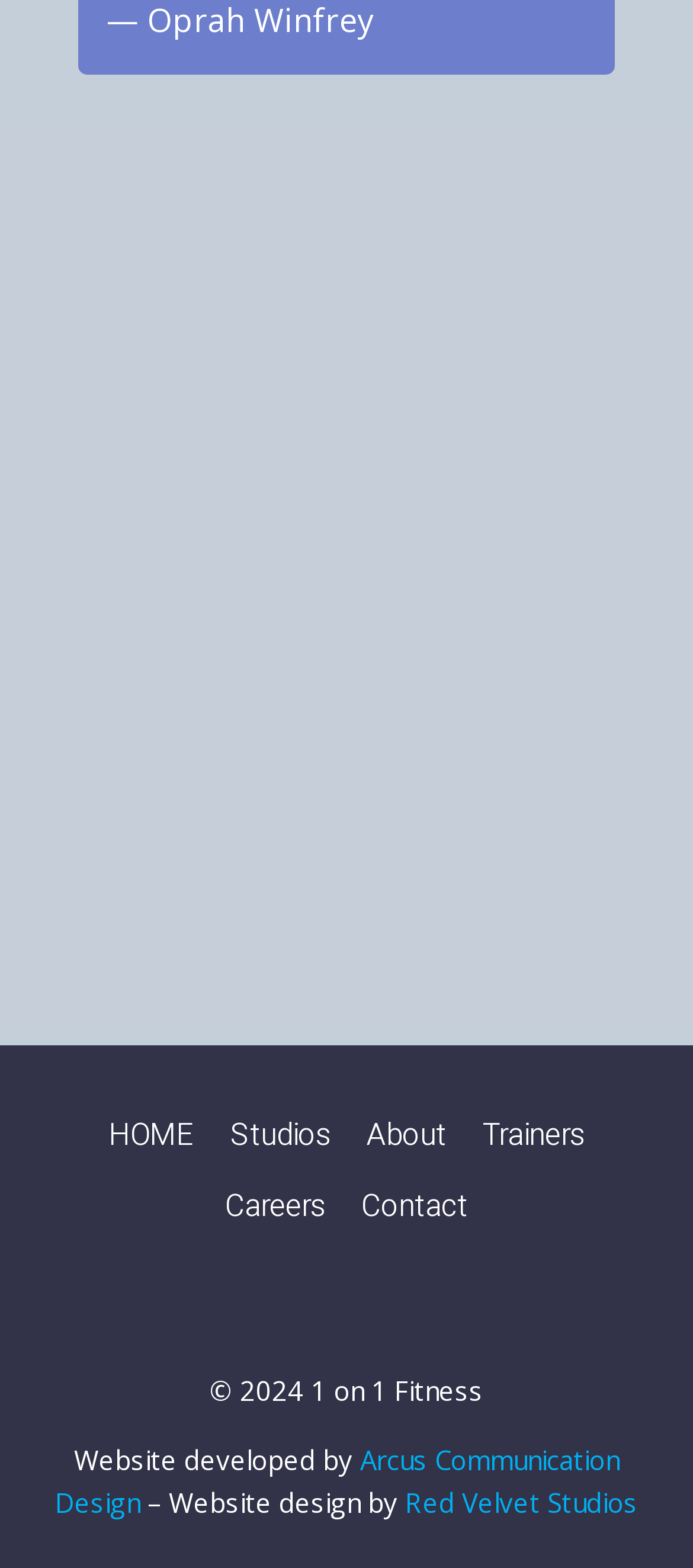Indicate the bounding box coordinates of the element that needs to be clicked to satisfy the following instruction: "learn about the company". The coordinates should be four float numbers between 0 and 1, i.e., [left, top, right, bottom].

[0.503, 0.701, 0.67, 0.747]